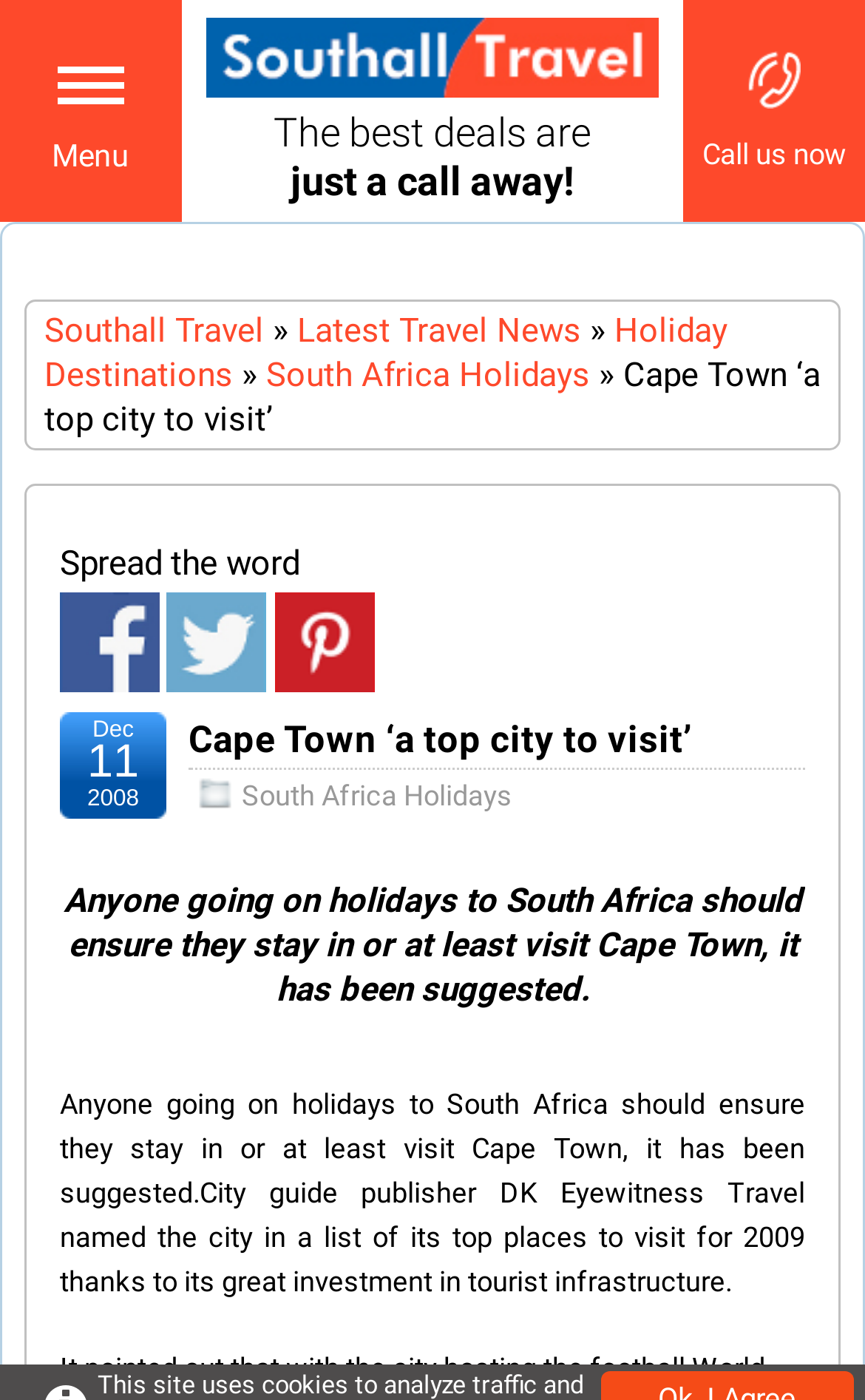Give a one-word or one-phrase response to the question:
What is the city being suggested to visit in South Africa?

Cape Town